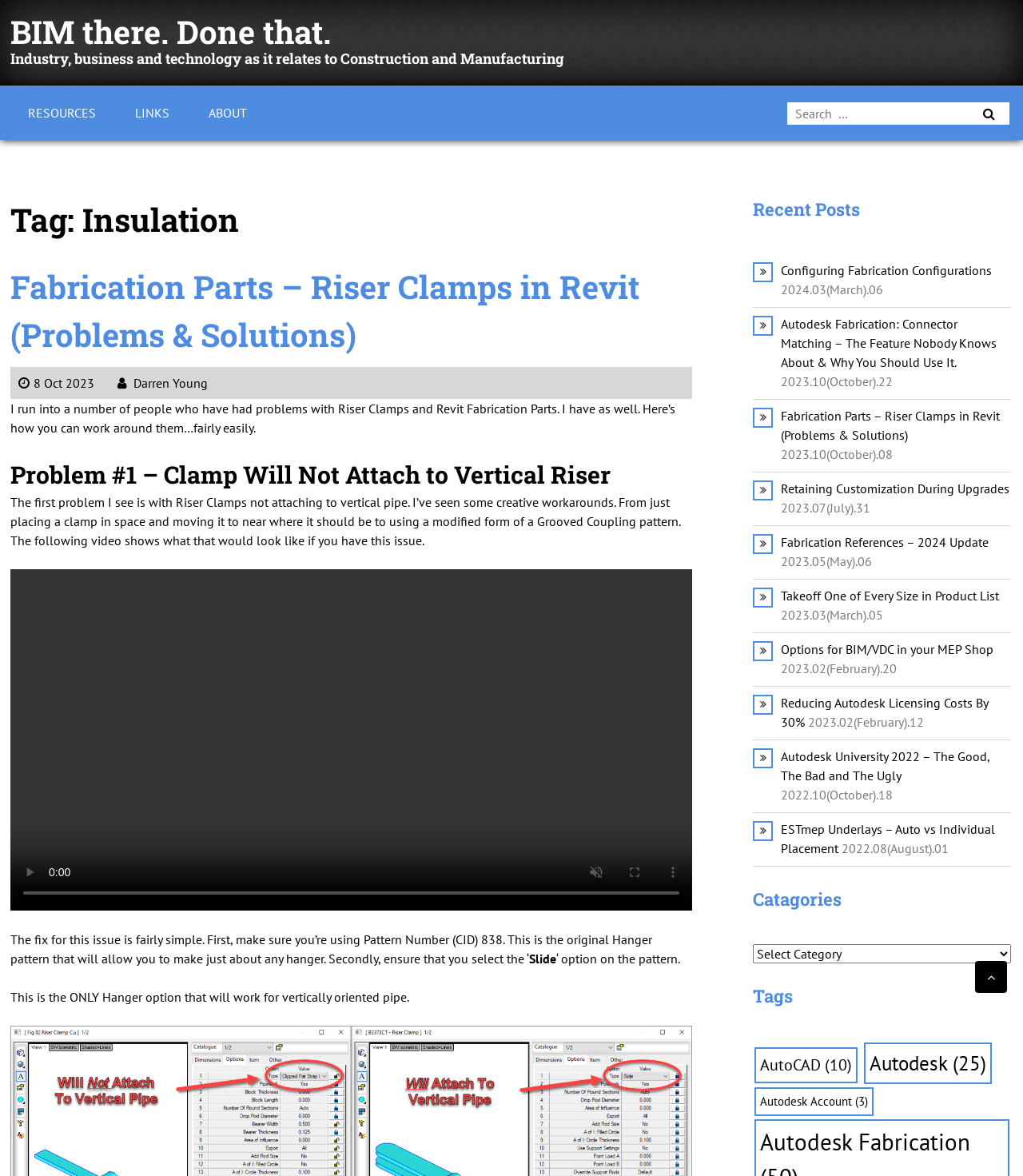Please identify the bounding box coordinates of the element I need to click to follow this instruction: "View the posts tagged with AutoCAD".

[0.737, 0.891, 0.838, 0.921]